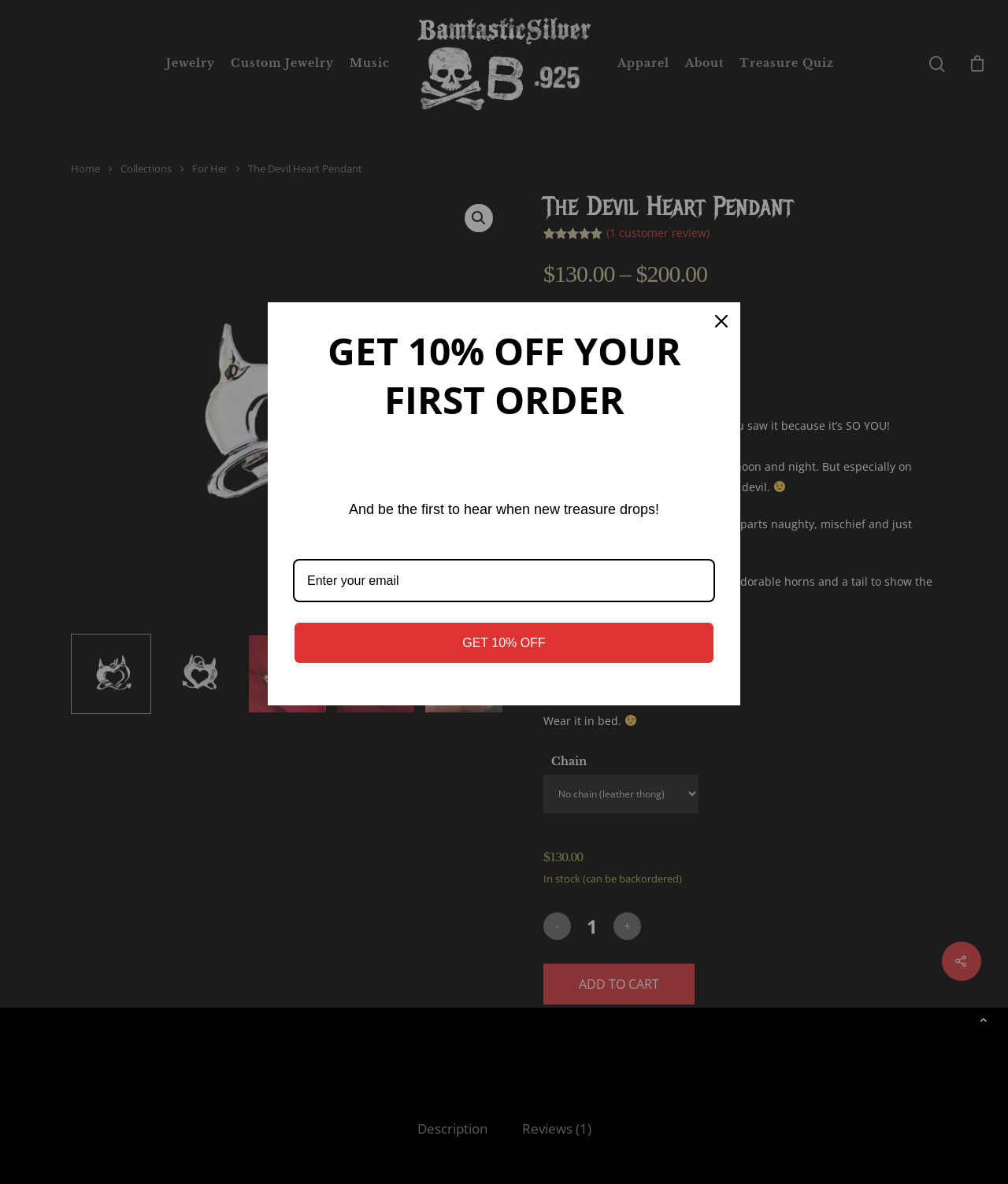Find the bounding box coordinates of the element to click in order to complete this instruction: "Click on the 'Treasure Quiz' link". The bounding box coordinates must be four float numbers between 0 and 1, denoted as [left, top, right, bottom].

[0.734, 0.049, 0.827, 0.058]